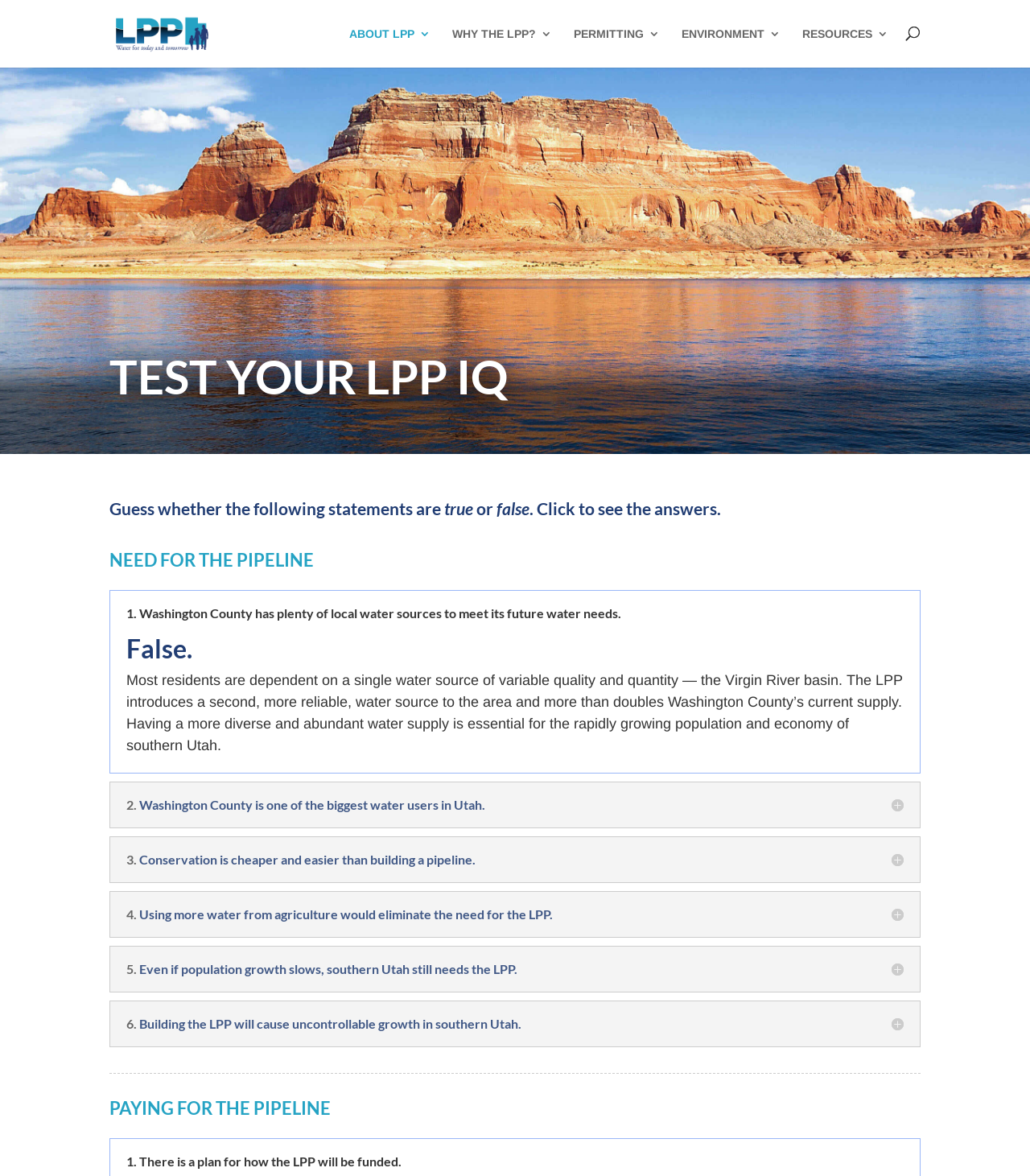Give a concise answer using only one word or phrase for this question:
What is the purpose of the Lake Powell Pipeline?

To introduce a second, more reliable, water source